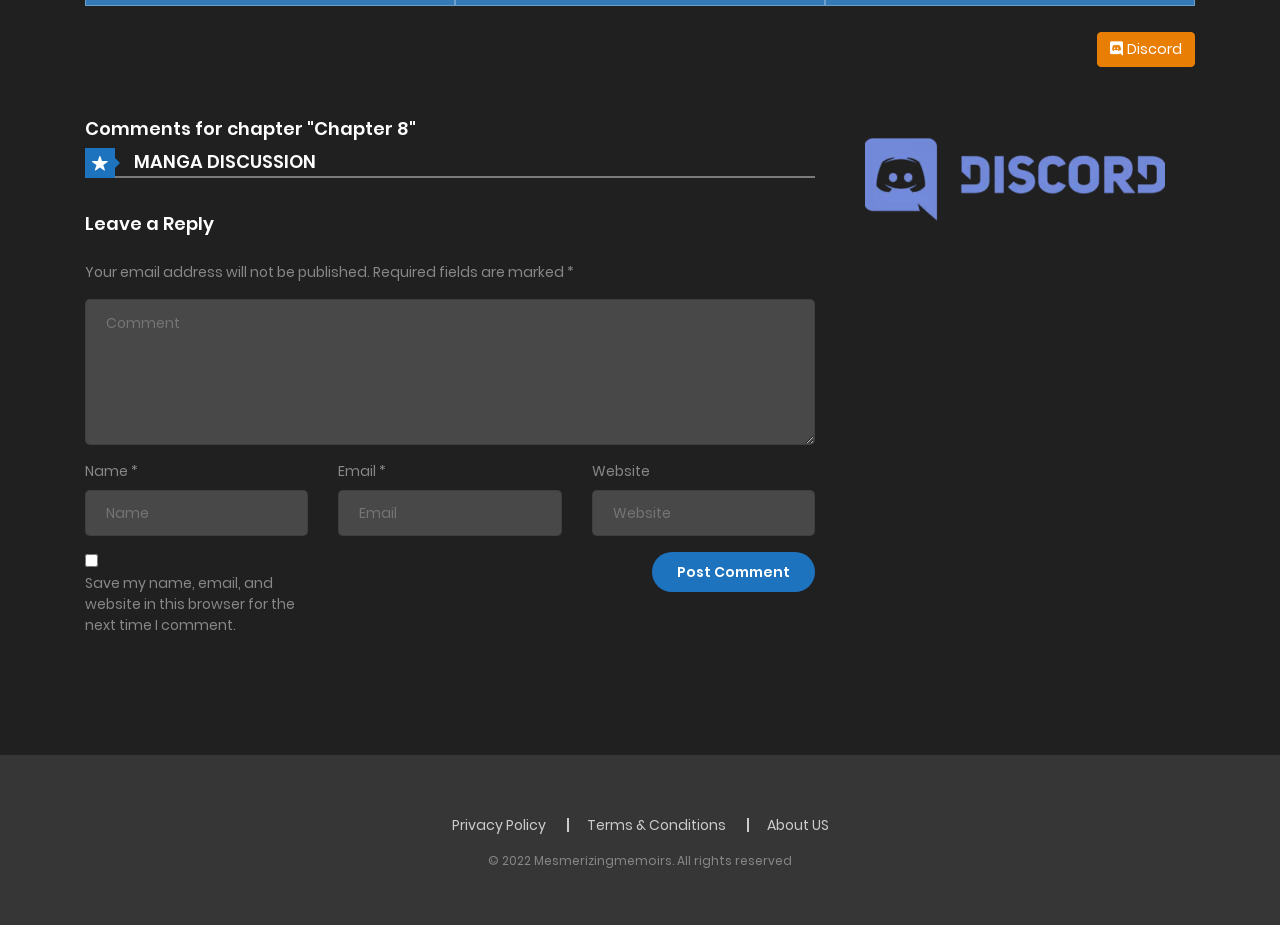What is the copyright year?
By examining the image, provide a one-word or phrase answer.

2022